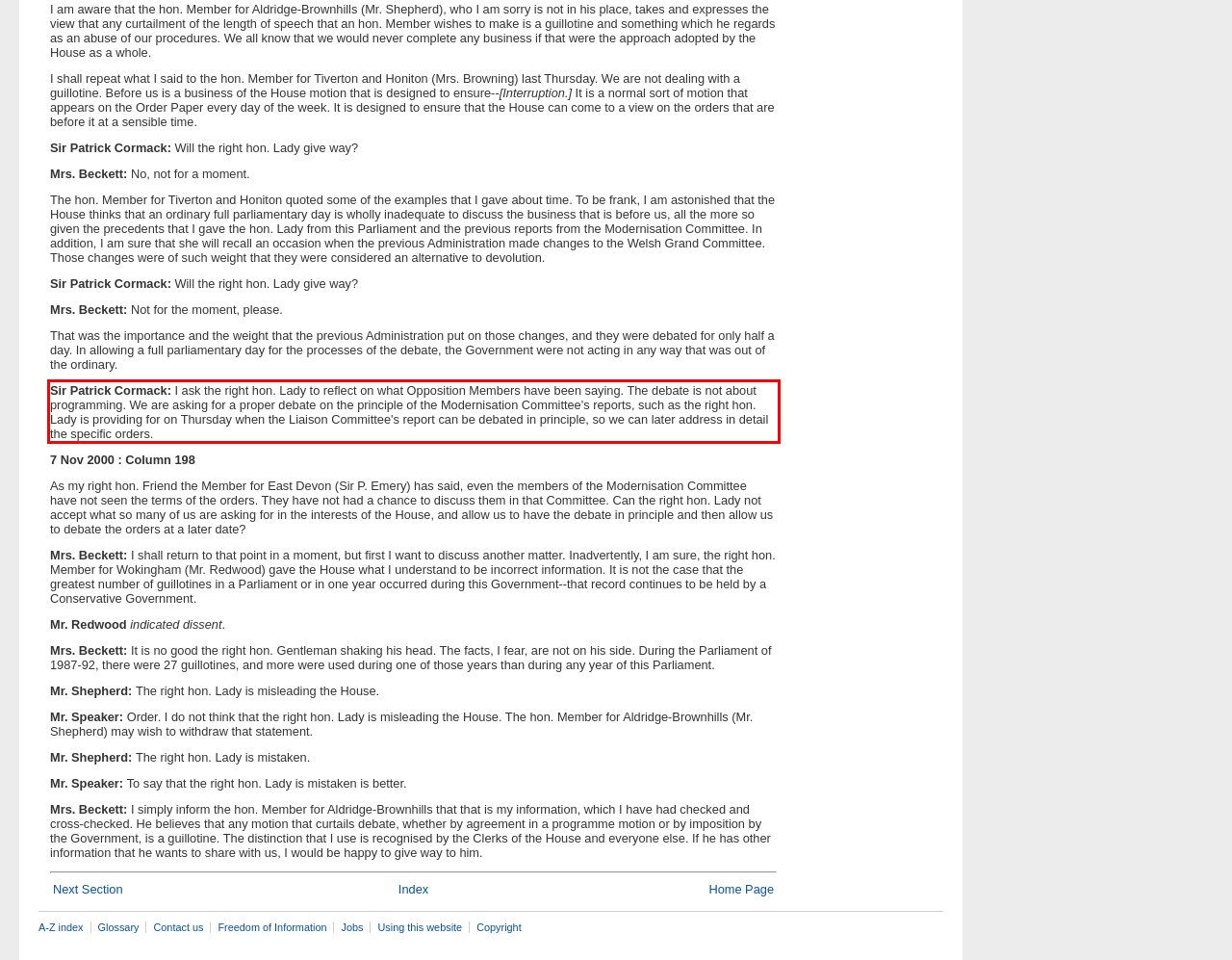Examine the webpage screenshot, find the red bounding box, and extract the text content within this marked area.

Sir Patrick Cormack: I ask the right hon. Lady to reflect on what Opposition Members have been saying. The debate is not about programming. We are asking for a proper debate on the principle of the Modernisation Committee's reports, such as the right hon. Lady is providing for on Thursday when the Liaison Committee's report can be debated in principle, so we can later address in detail the specific orders.